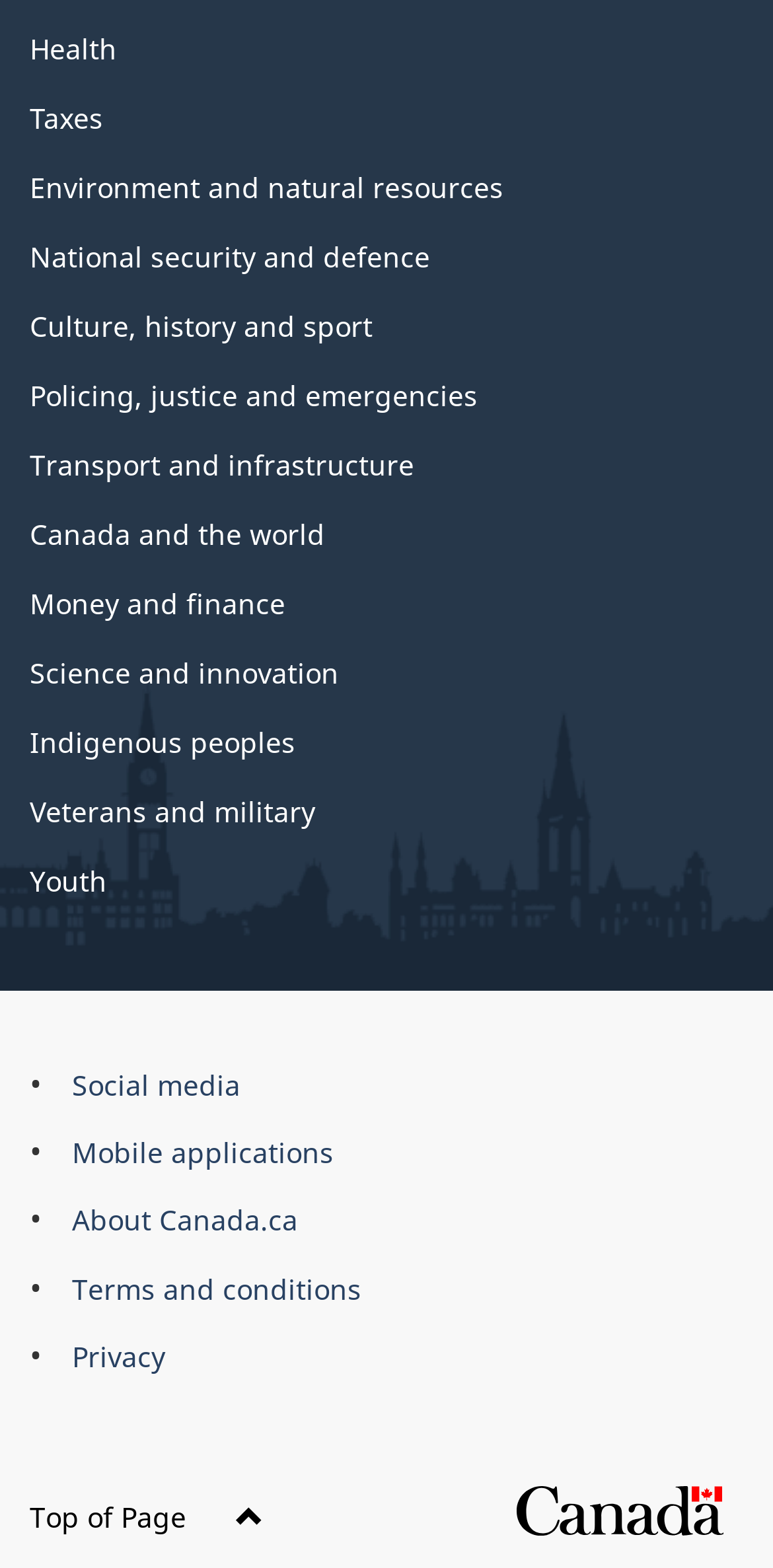Identify and provide the bounding box coordinates of the UI element described: "Taxes". The coordinates should be formatted as [left, top, right, bottom], with each number being a float between 0 and 1.

[0.038, 0.127, 0.133, 0.151]